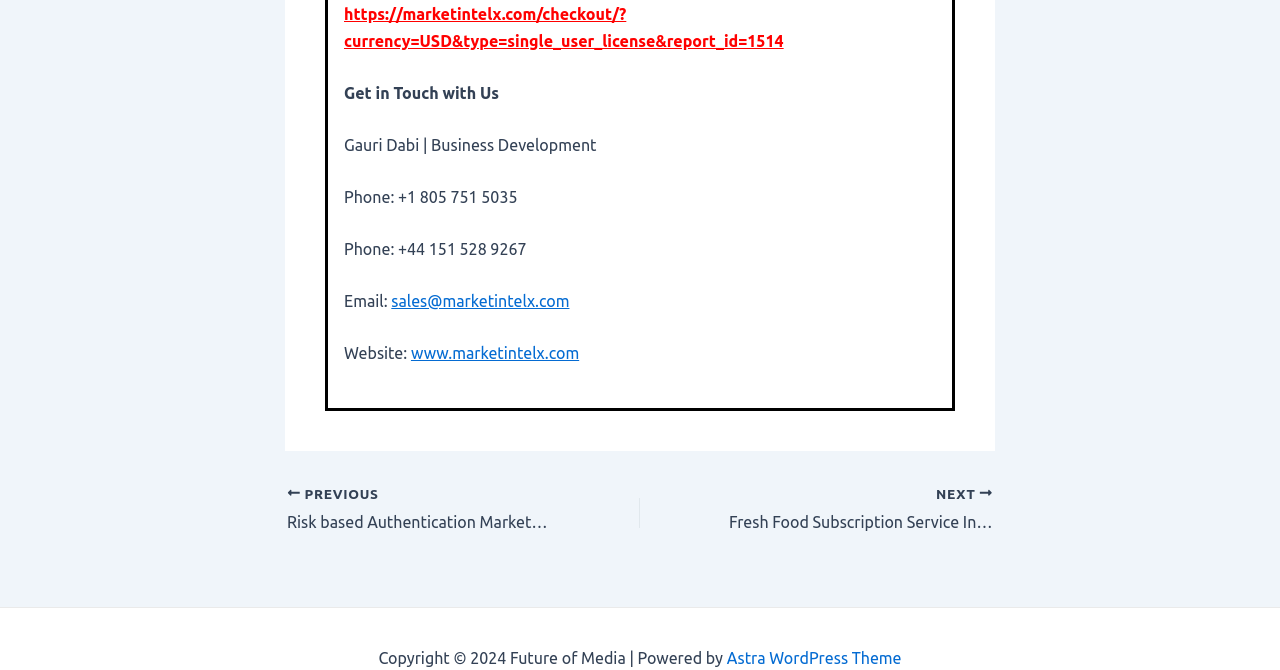Provide a one-word or short-phrase answer to the question:
What is the theme used to power the website?

Astra WordPress Theme